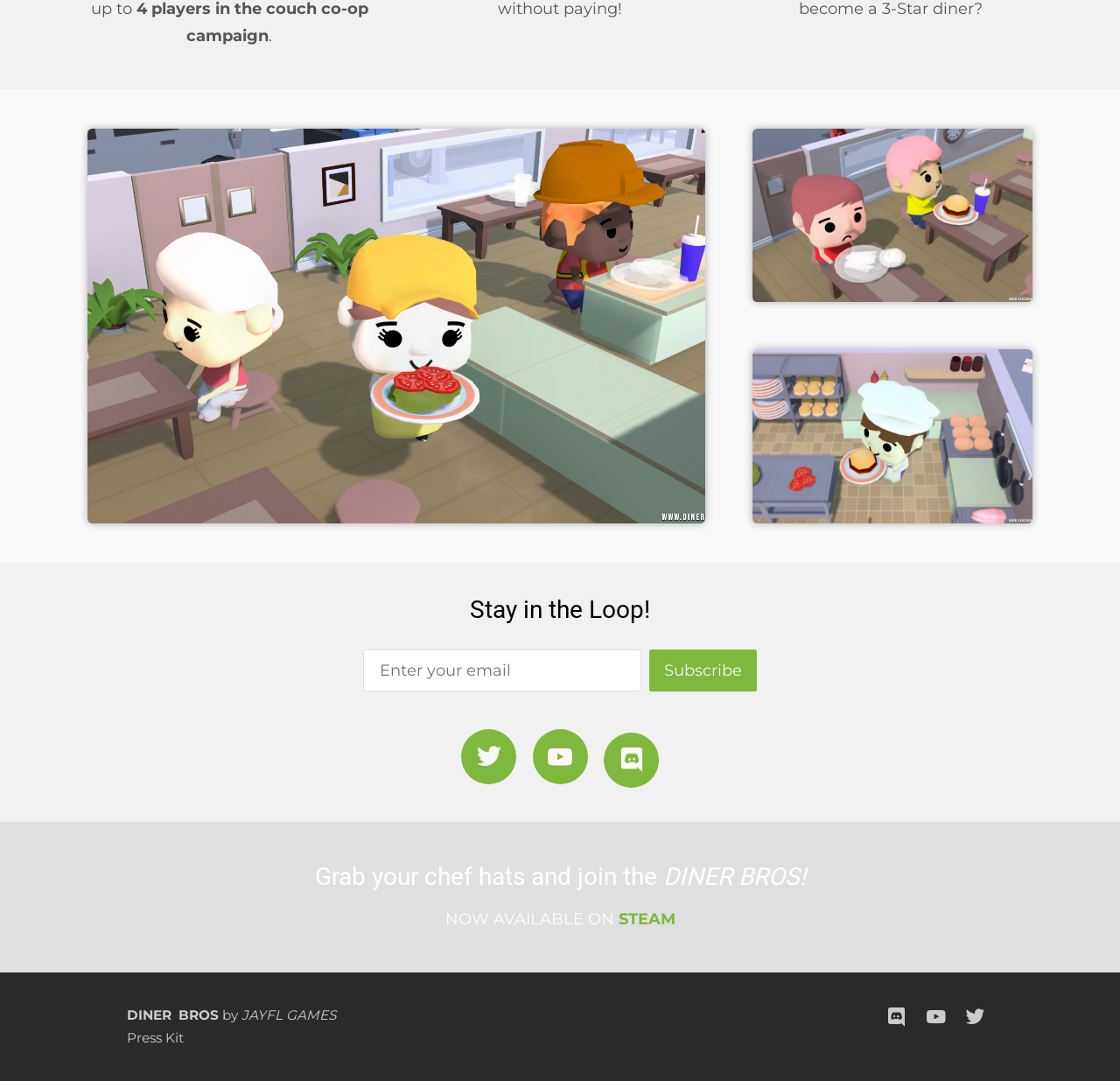Answer in one word or a short phrase: 
What is the call-to-action button text?

Subscribe